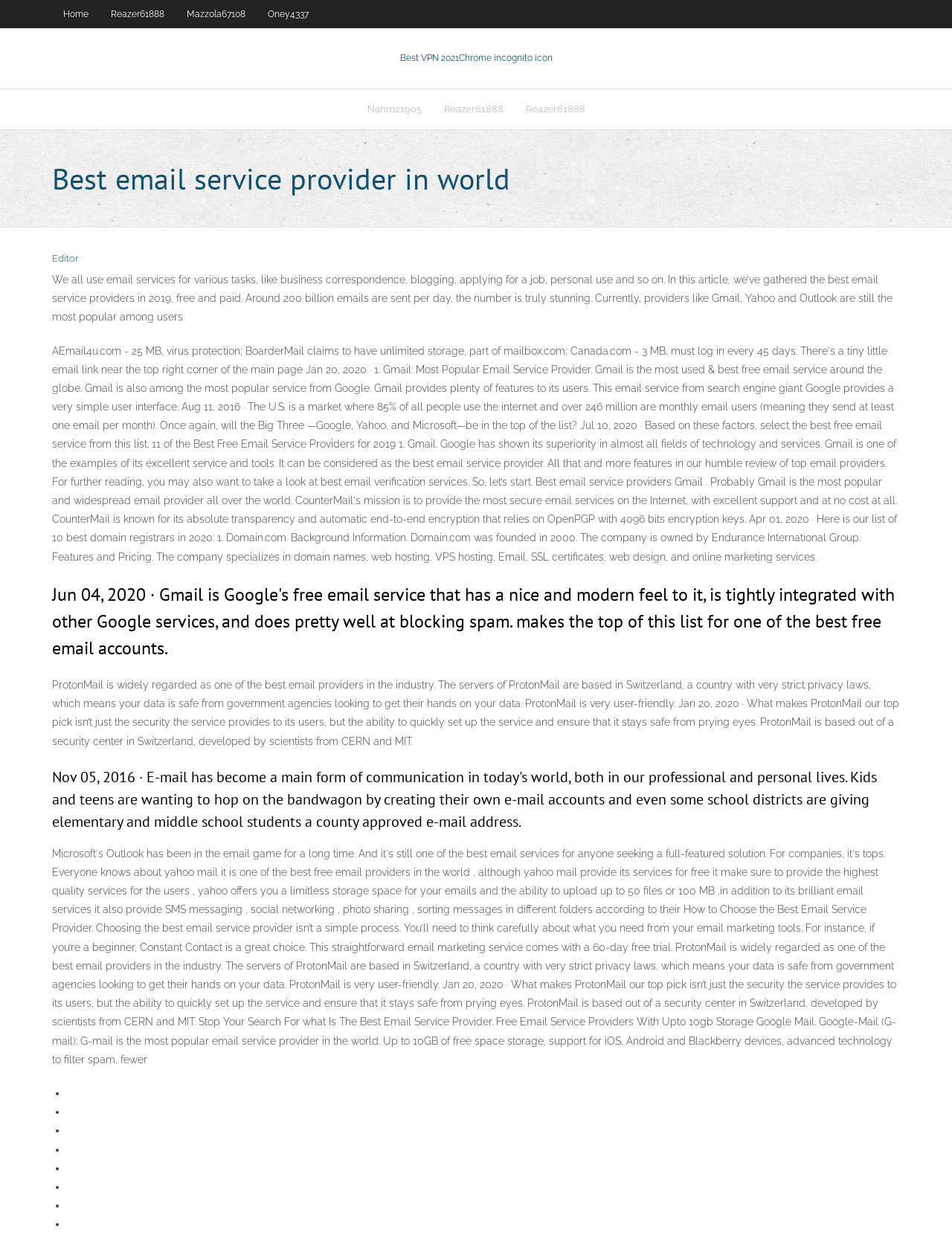Locate the bounding box coordinates of the area that needs to be clicked to fulfill the following instruction: "Click on Reazer61888". The coordinates should be in the format of four float numbers between 0 and 1, namely [left, top, right, bottom].

[0.105, 0.0, 0.184, 0.023]